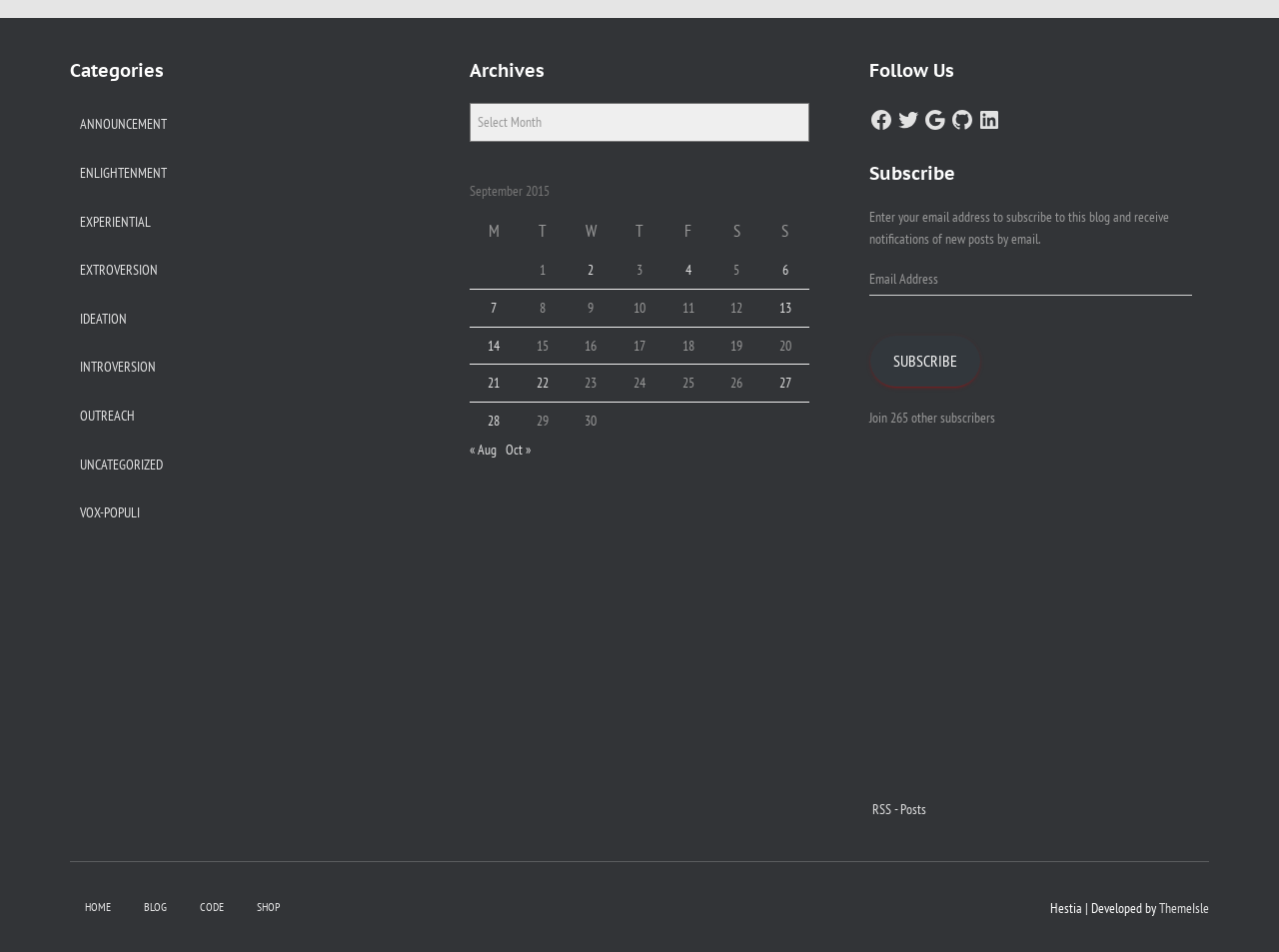Please locate the clickable area by providing the bounding box coordinates to follow this instruction: "Subscribe to the newsletter".

[0.68, 0.169, 0.945, 0.195]